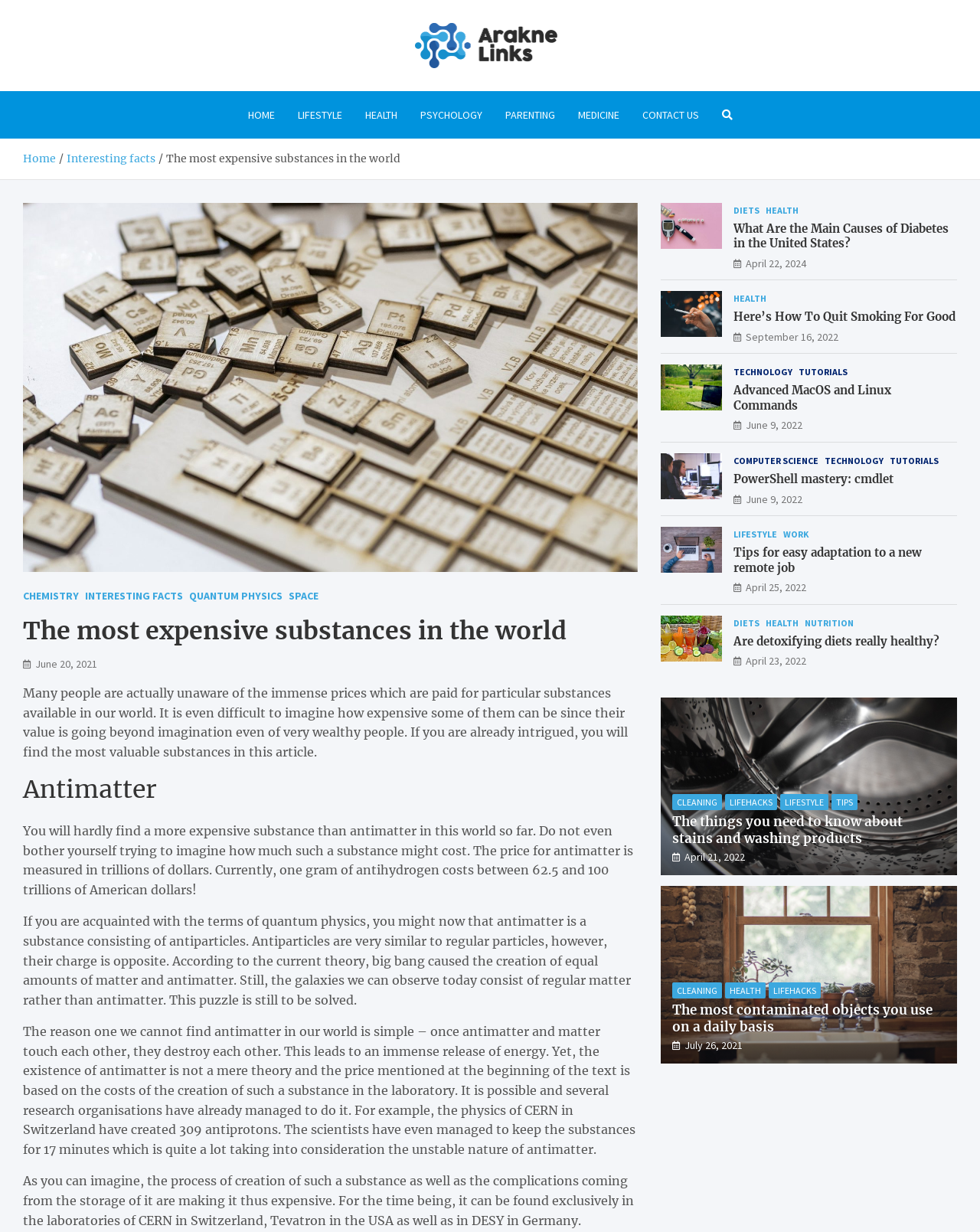Please identify the bounding box coordinates of the area that needs to be clicked to follow this instruction: "Read the article about 'The most expensive substances in the world'".

[0.023, 0.5, 0.651, 0.526]